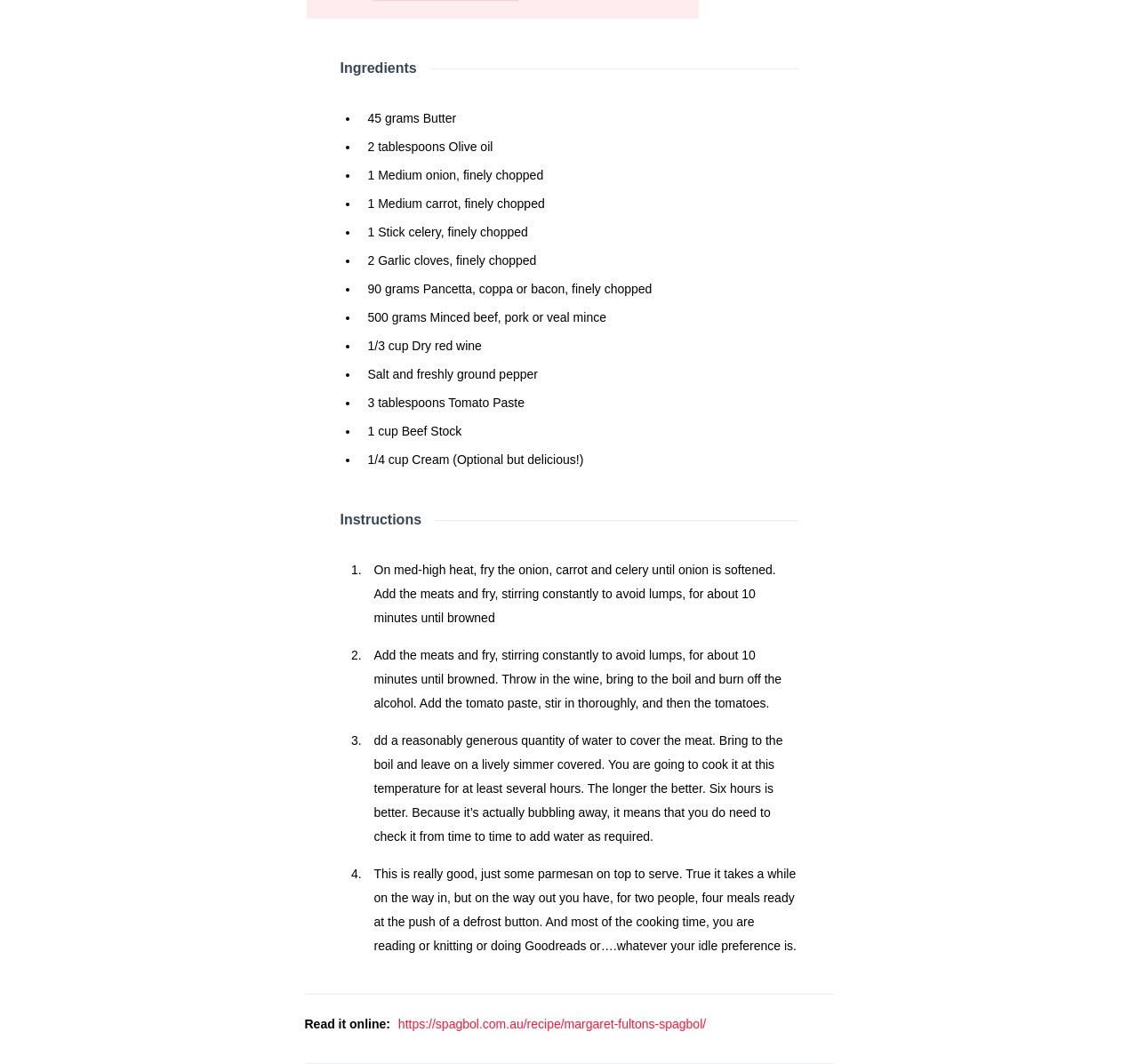Find and provide the bounding box coordinates for the UI element described with: "https://spagbol.com.au/recipe/margaret-fultons-spagbol/".

[0.35, 0.956, 0.62, 0.969]